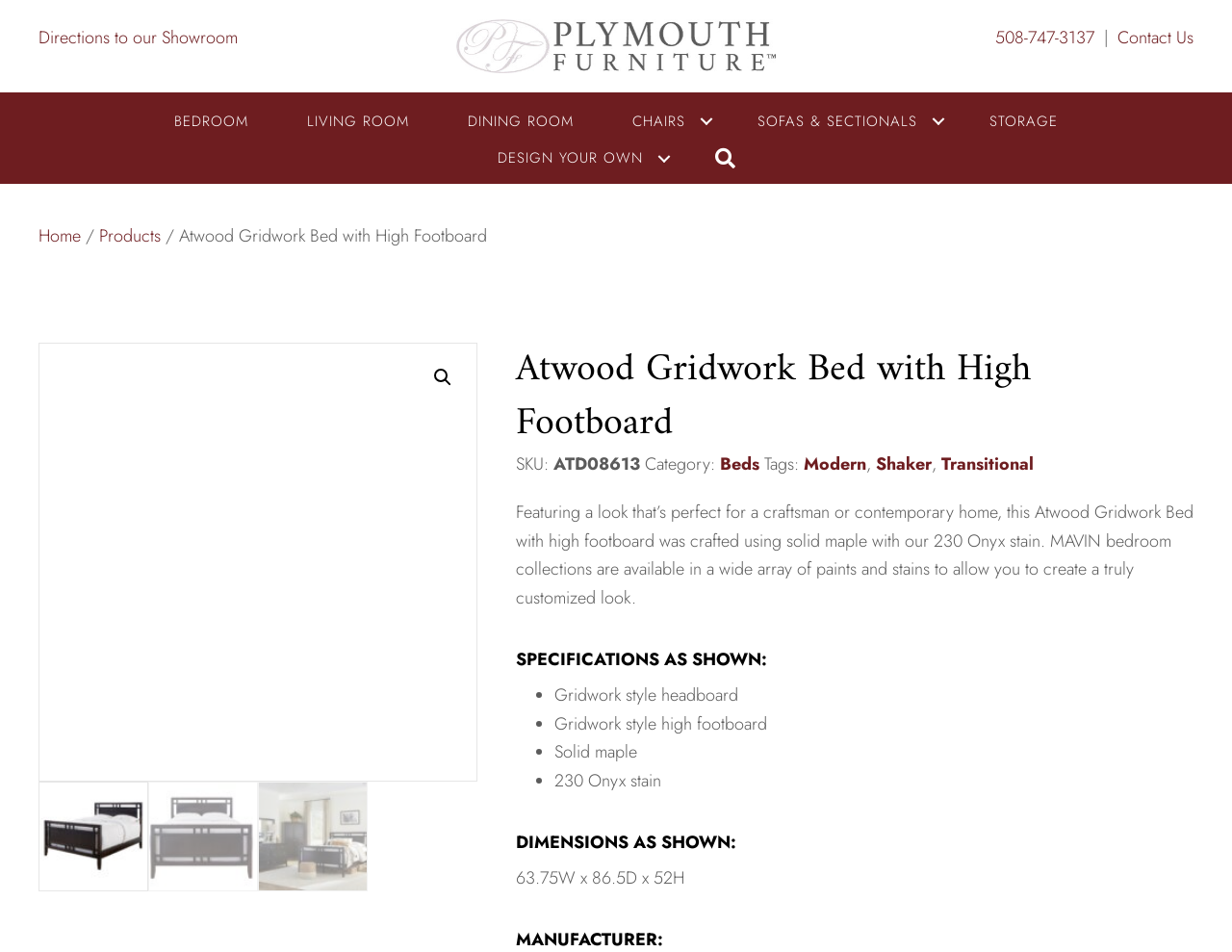Indicate the bounding box coordinates of the element that needs to be clicked to satisfy the following instruction: "Click on Directions to our Showroom". The coordinates should be four float numbers between 0 and 1, i.e., [left, top, right, bottom].

[0.031, 0.027, 0.193, 0.053]